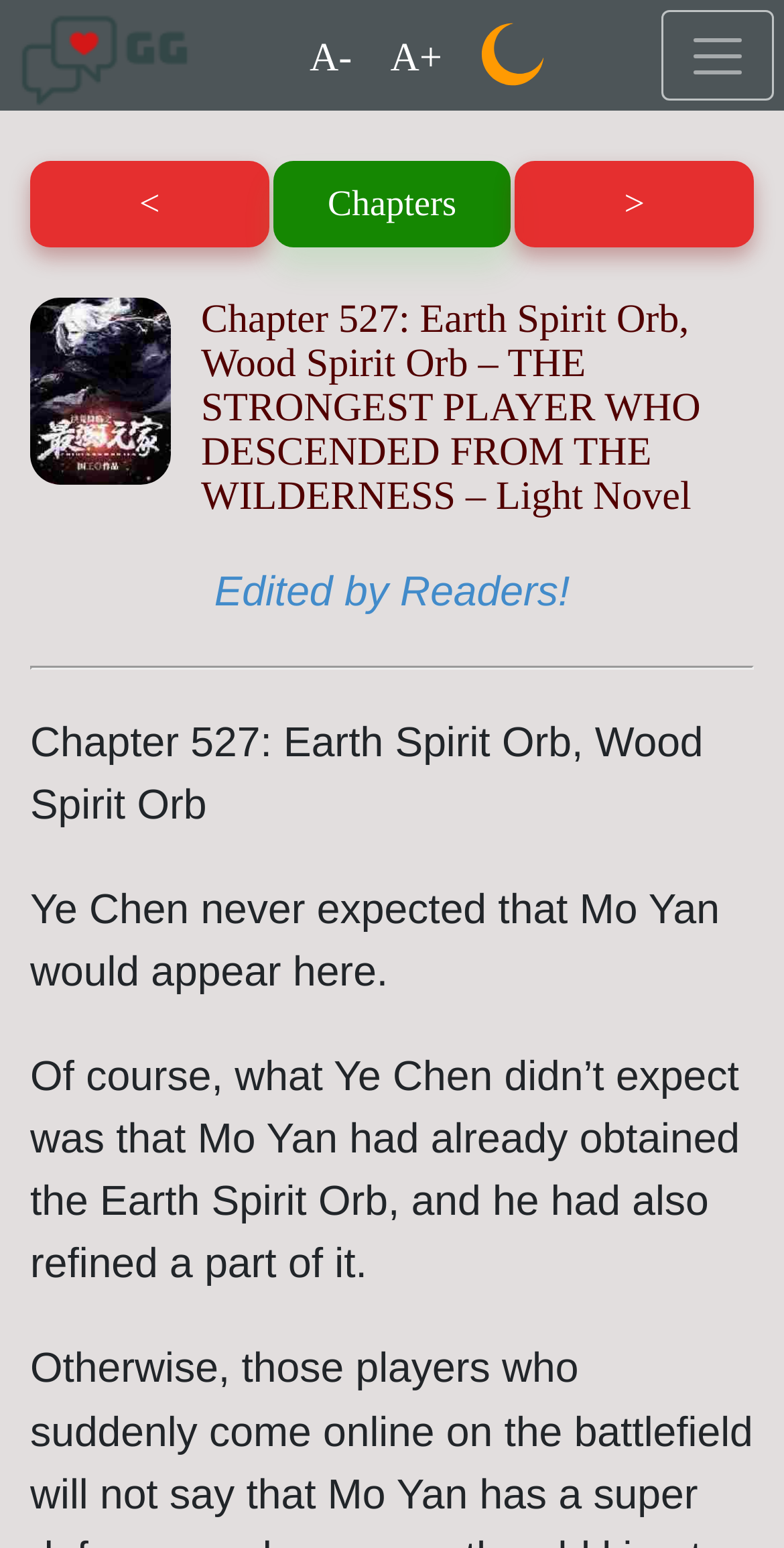What is Ye Chen's expectation about Mo Yan?
Refer to the image and answer the question using a single word or phrase.

Mo Yan's appearance